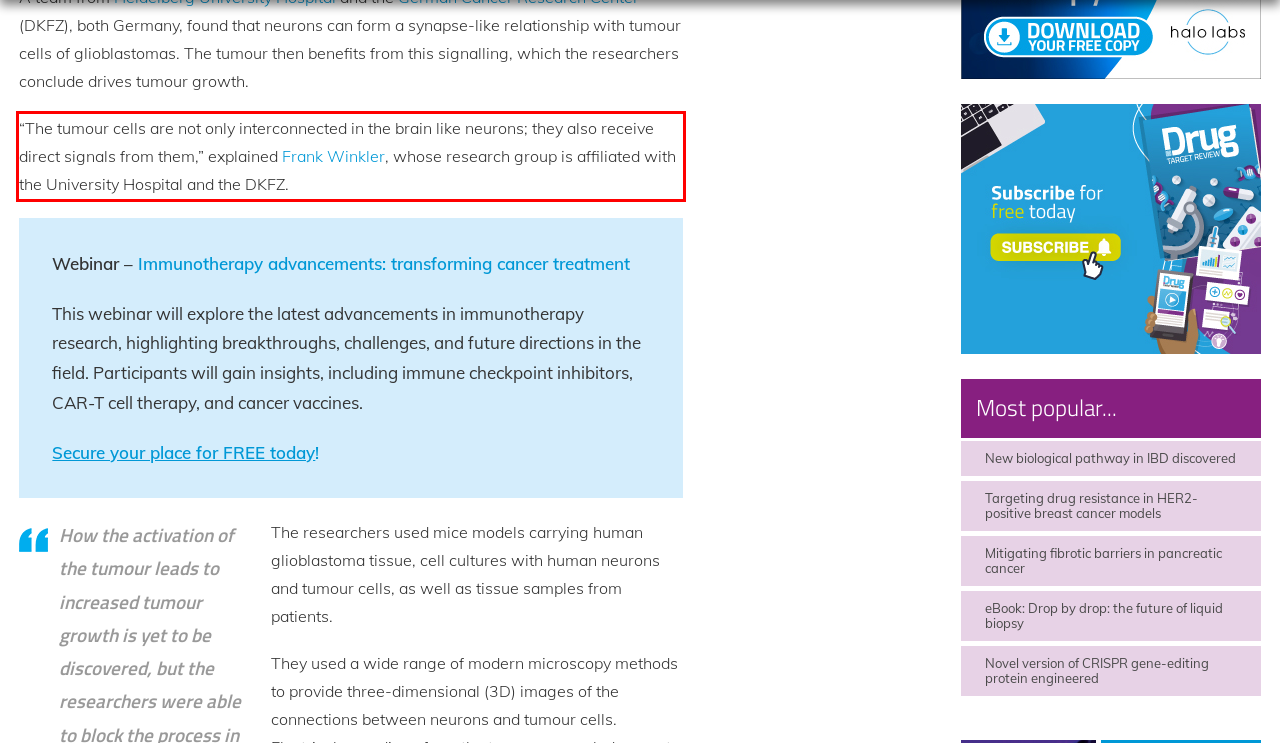View the screenshot of the webpage and identify the UI element surrounded by a red bounding box. Extract the text contained within this red bounding box.

“The tumour cells are not only interconnected in the brain like neurons; they also receive direct signals from them,” explained Frank Winkler, whose research group is affiliated with the University Hospital and the DKFZ.